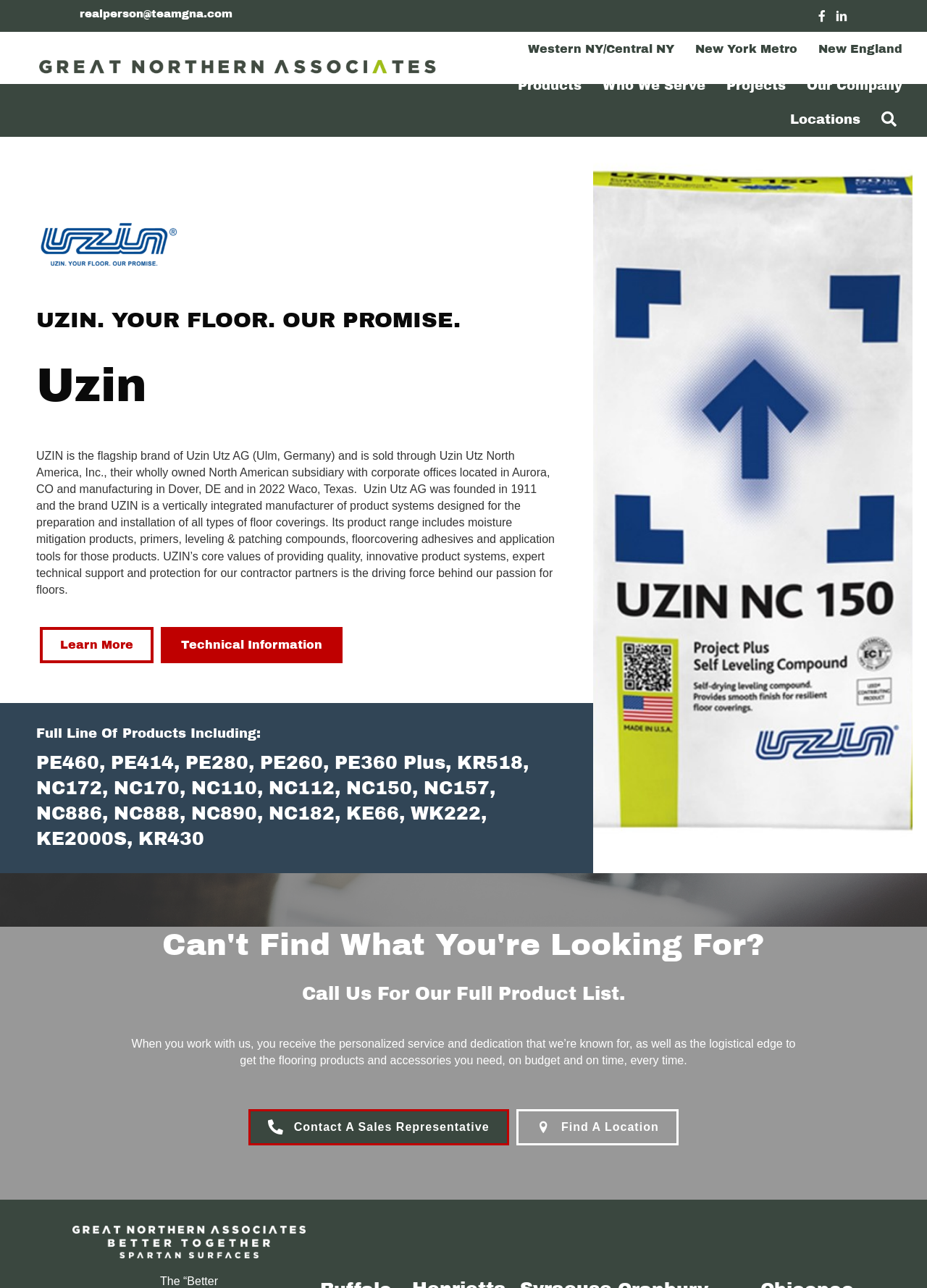Find the bounding box coordinates of the clickable element required to execute the following instruction: "Click the 'Contact A Sales Representative' link". Provide the coordinates as four float numbers between 0 and 1, i.e., [left, top, right, bottom].

[0.268, 0.861, 0.549, 0.889]